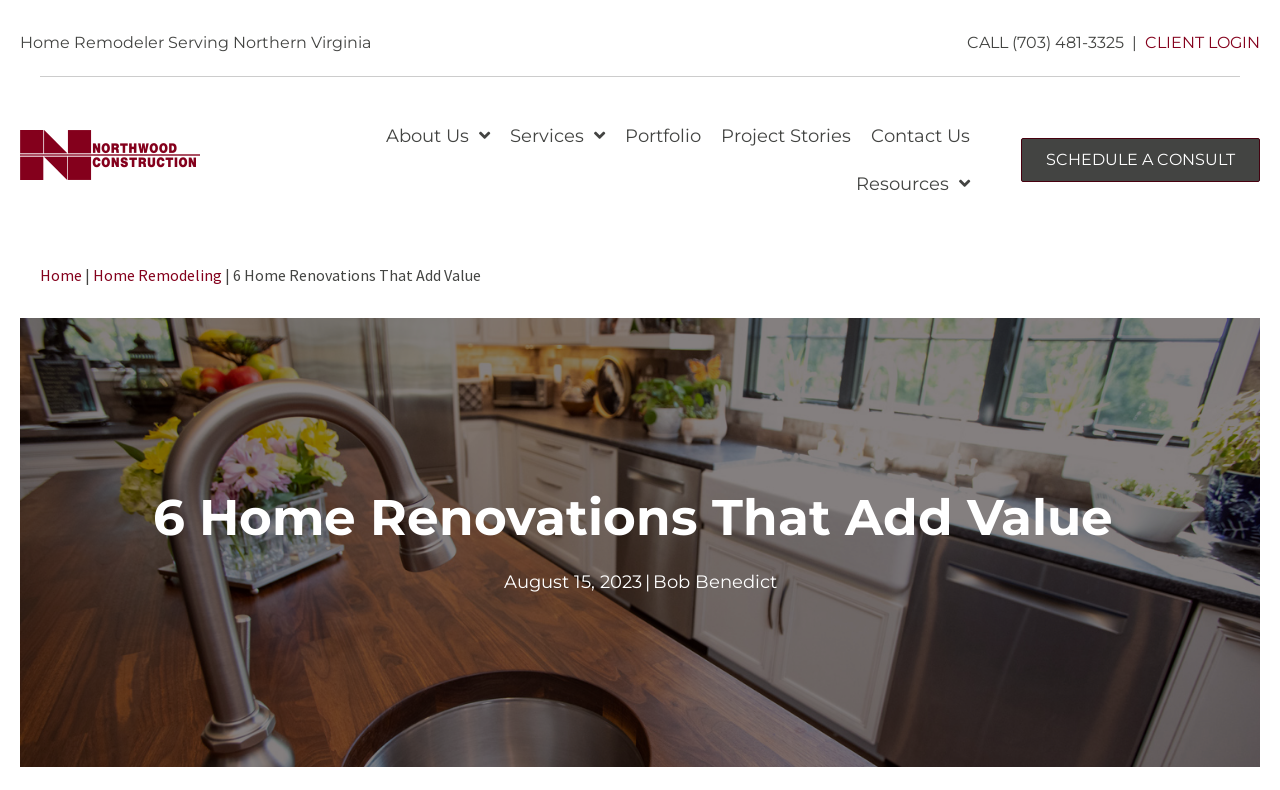Using the information in the image, give a detailed answer to the following question: What is the phone number to call?

I found the phone number by looking at the top-right corner of the webpage, where it says 'CALL (703) 481-3325 |'.